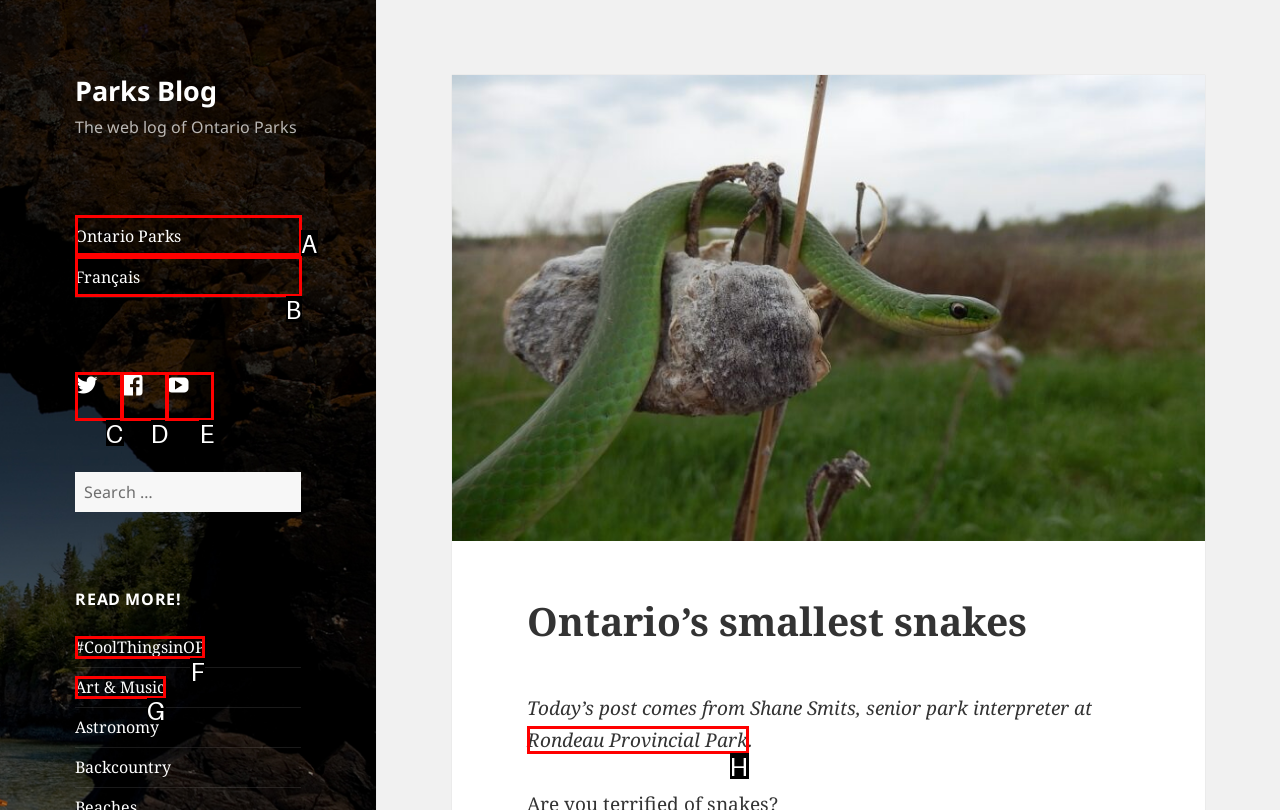Choose the HTML element that should be clicked to accomplish the task: Read more about Cool Things in OP. Answer with the letter of the chosen option.

F